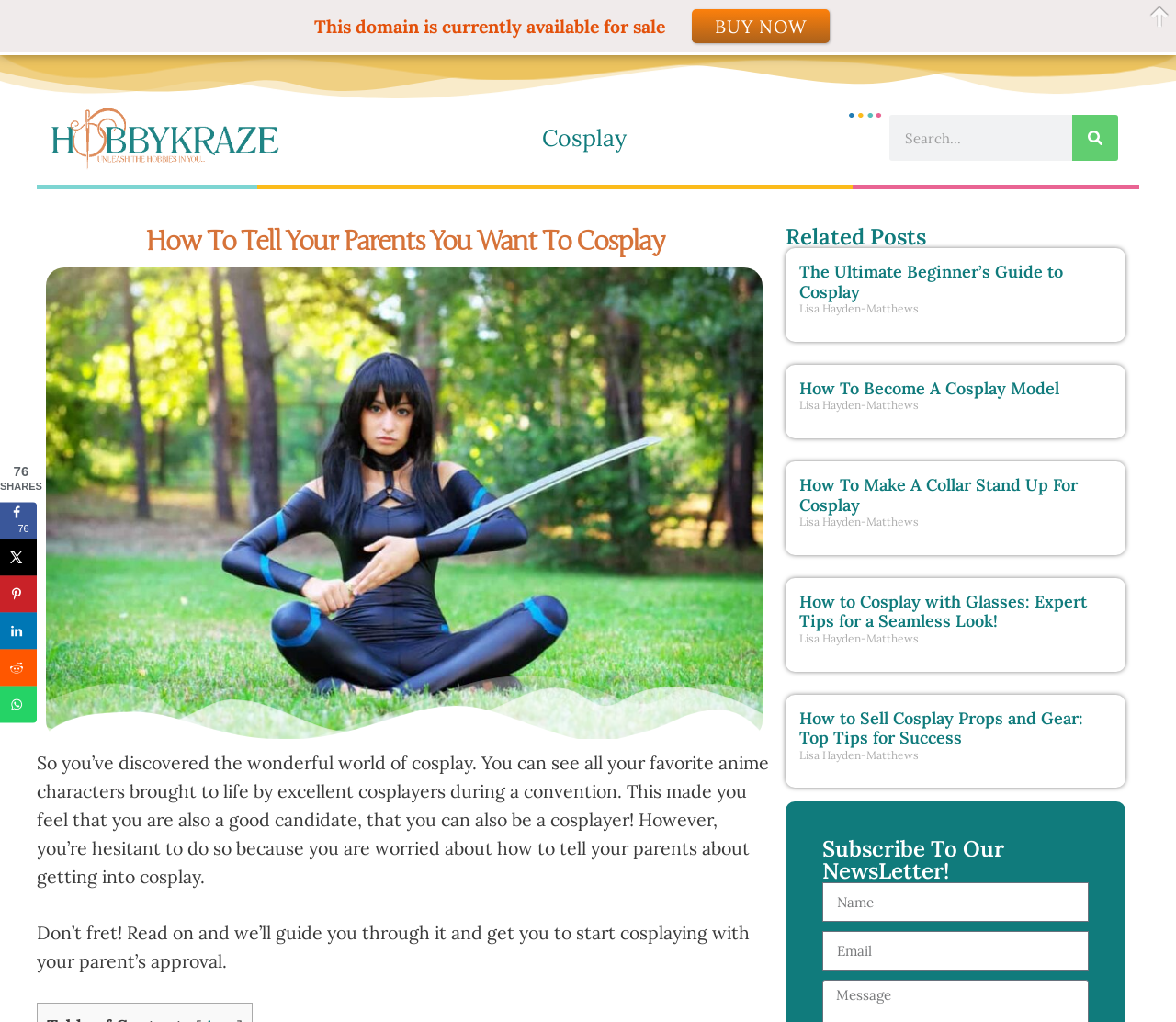Extract the main title from the webpage.

How To Tell Your Parents You Want To Cosplay